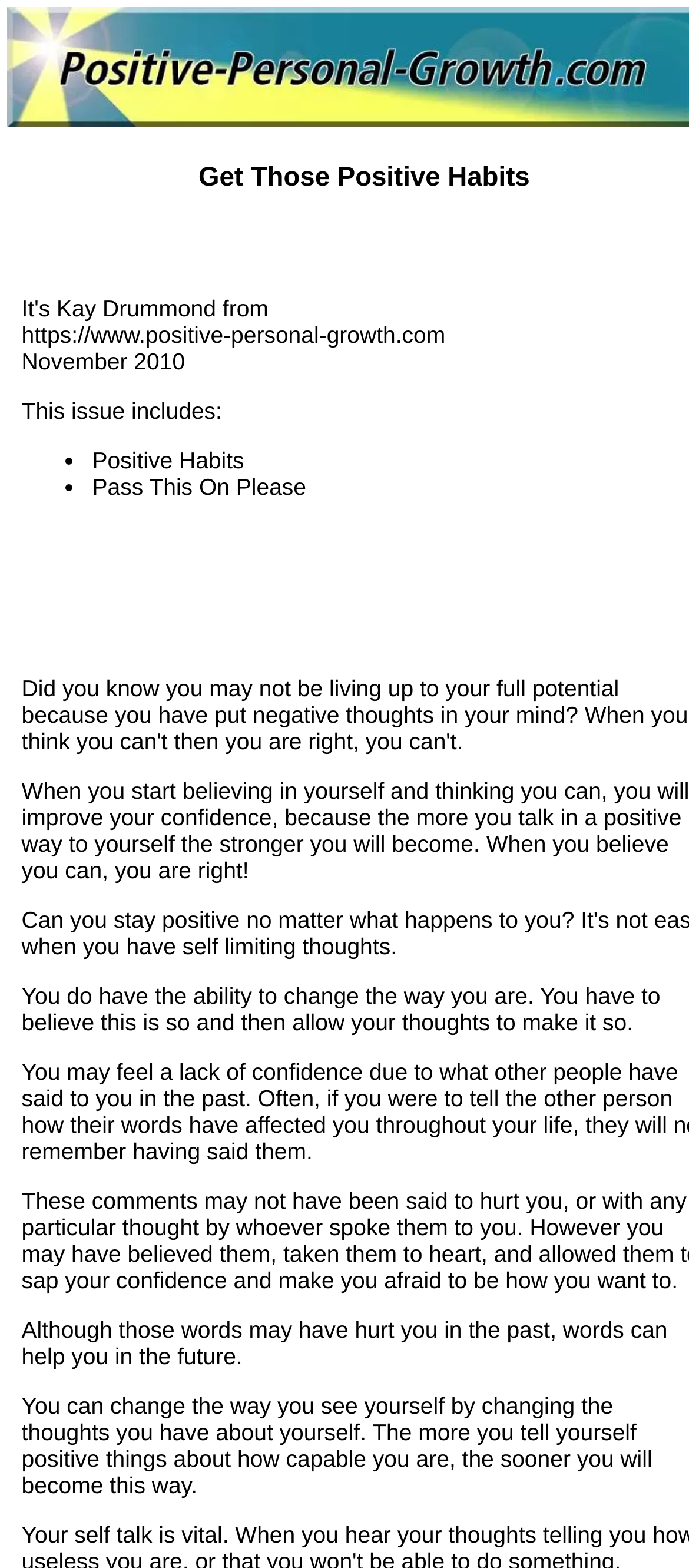What is the website's URL?
Carefully analyze the image and provide a detailed answer to the question.

The URL of the website can be found at the top of the webpage, which is 'https://www.positive-personal-growth.com'.